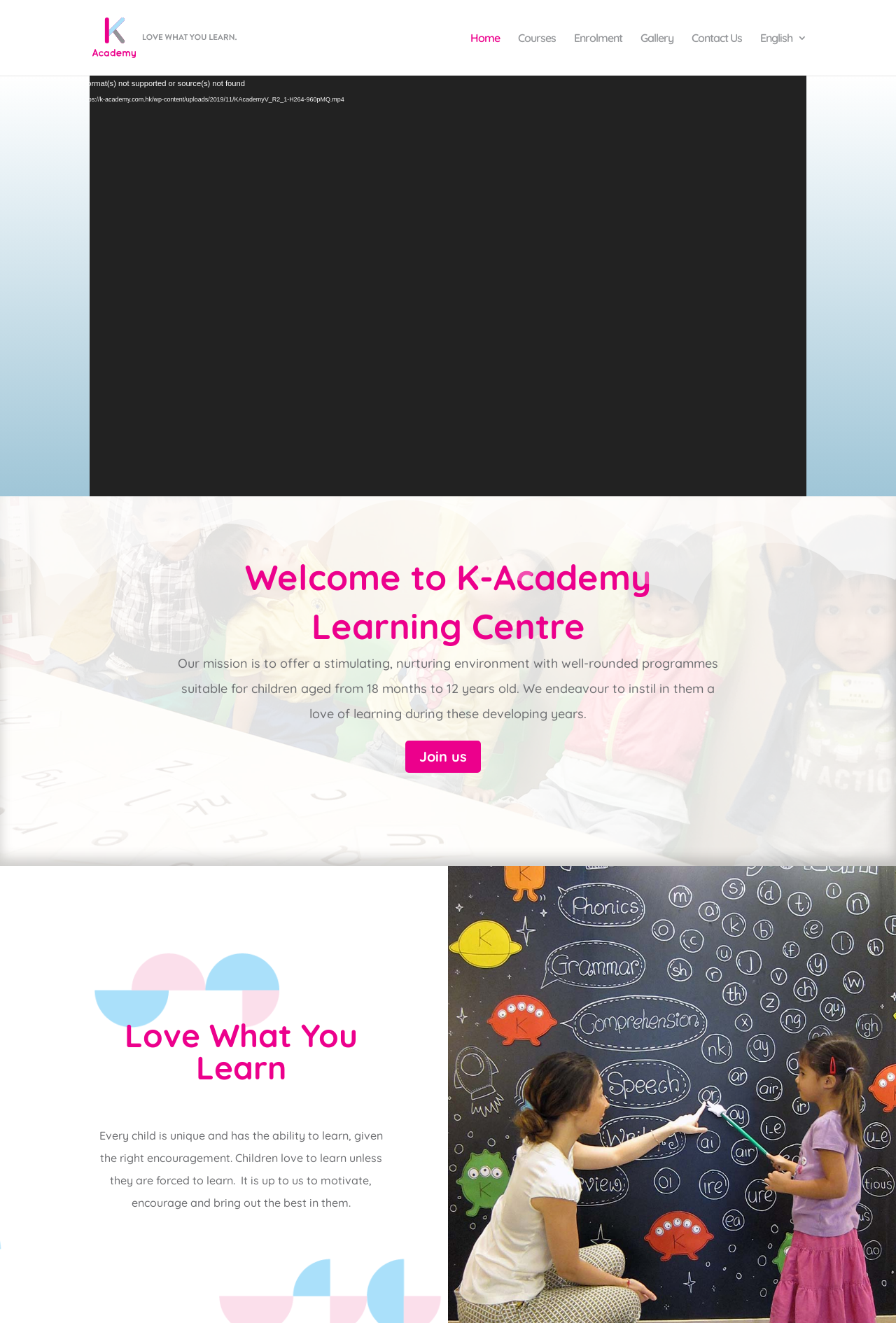Show me the bounding box coordinates of the clickable region to achieve the task as per the instruction: "Click the 'Home' link".

[0.525, 0.025, 0.558, 0.057]